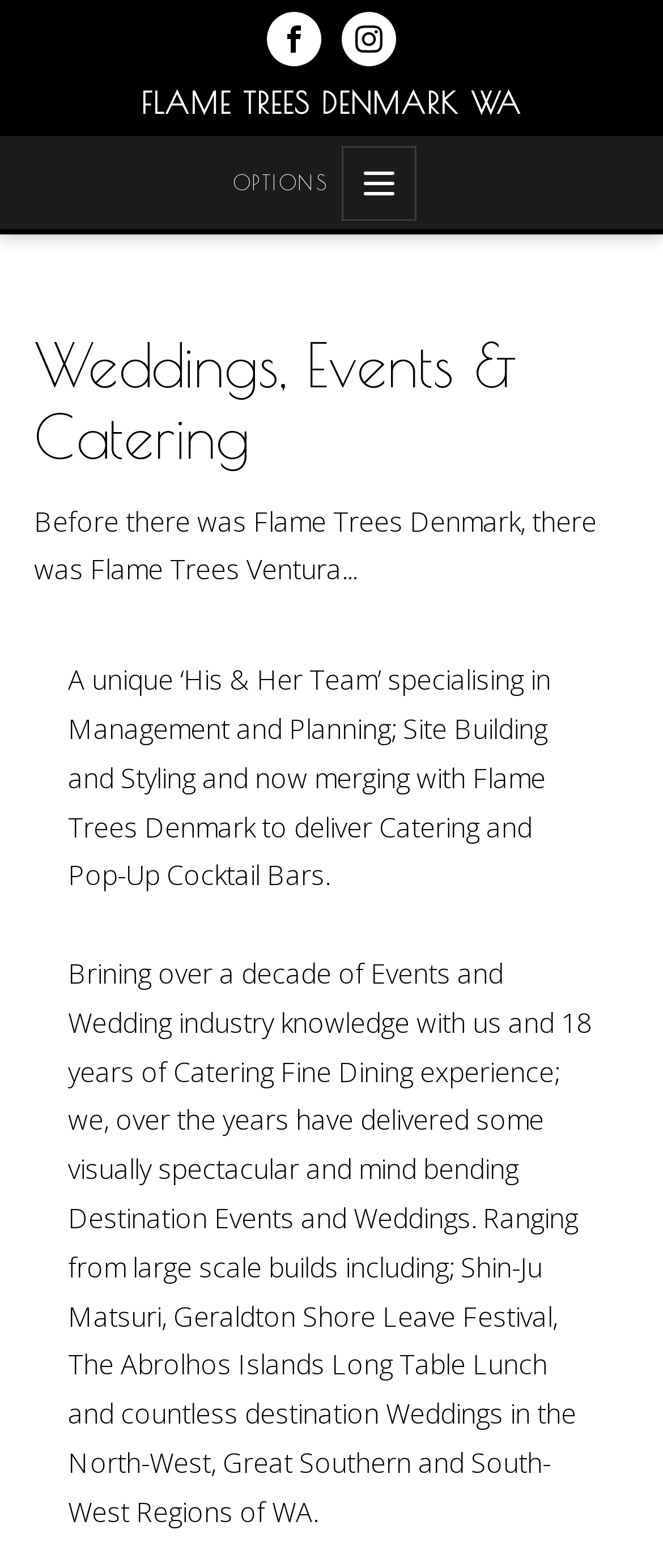Using the format (top-left x, top-left y, bottom-right x, bottom-right y), and given the element description, identify the bounding box coordinates within the screenshot: Visit our Facebook

[0.403, 0.008, 0.485, 0.042]